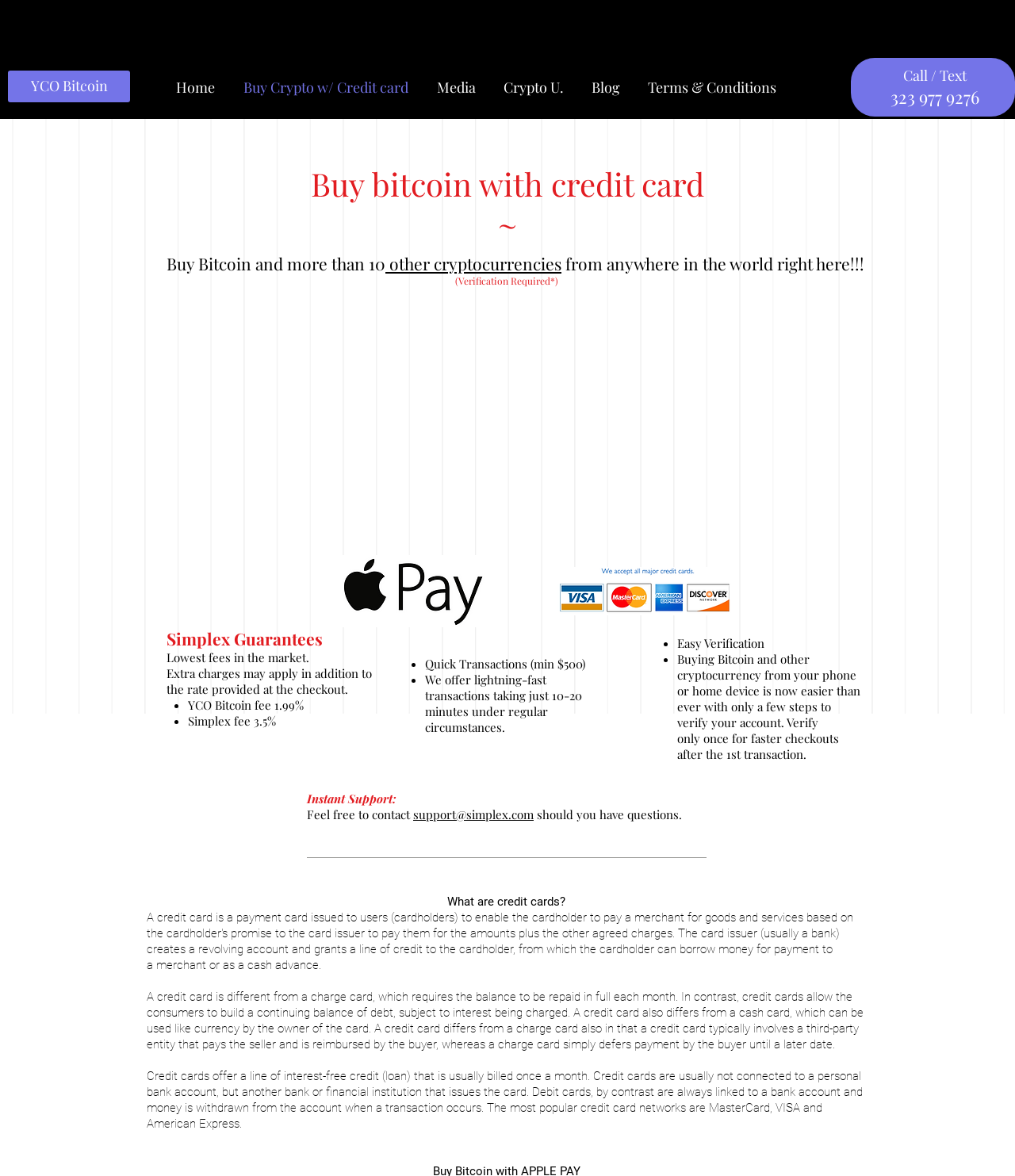Write a detailed summary of the webpage.

This webpage is about buying bitcoin and other cryptocurrencies with credit cards, debit cards, and Apple Pay. At the top, there is a phone number and a text message option for contact. Below that, there is a navigation menu with links to different sections of the website, including Home, Buy Crypto w/ Credit card, Media, Crypto U., Blog, and Terms & Conditions.

The main content of the page is divided into several sections. The first section has a heading "Buy bitcoin with credit card" and describes the process of buying bitcoin and other cryptocurrencies from anywhere in the world. There is also a note about verification being required.

The next section is about Simplex Guarantees, which promises low fees in the market. There is a list of fees, including YCO Bitcoin fee and Simplex fee. Below that, there is a section about quick transactions, which take around 10-20 minutes, and easy verification, which only requires a few steps.

On the right side of the page, there are two images, one of a credit card and one of Apple Pay. Below that, there is a section about instant support, with a contact email address.

Further down the page, there is a section that explains what credit cards are, including a detailed description of how they work and the differences between credit cards, charge cards, and cash cards.

Overall, the webpage is focused on providing information and services related to buying bitcoin and other cryptocurrencies with credit cards, debit cards, and Apple Pay.